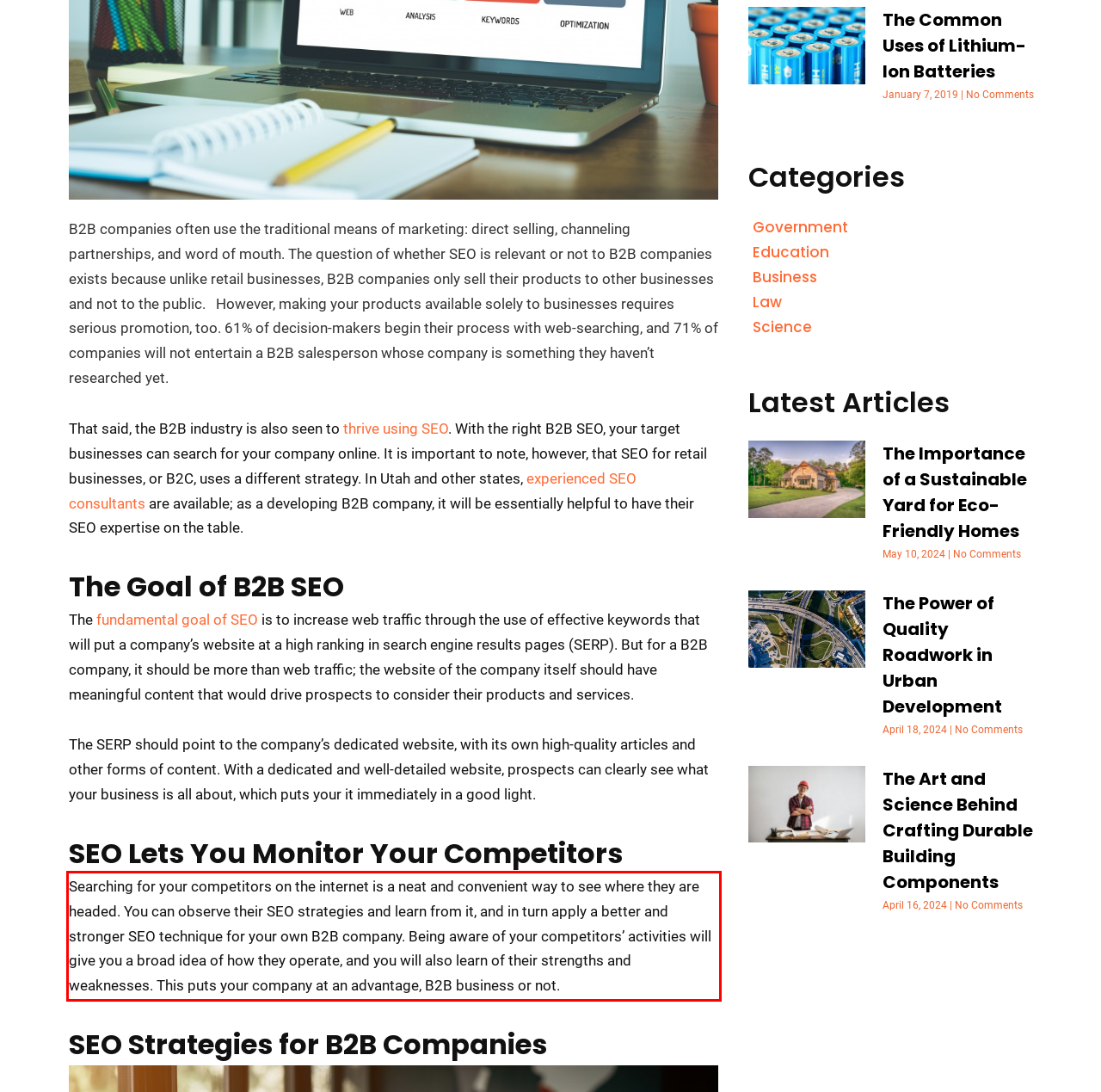Given a screenshot of a webpage containing a red bounding box, perform OCR on the text within this red bounding box and provide the text content.

Searching for your competitors on the internet is a neat and convenient way to see where they are headed. You can observe their SEO strategies and learn from it, and in turn apply a better and stronger SEO technique for your own B2B company. Being aware of your competitors’ activities will give you a broad idea of how they operate, and you will also learn of their strengths and weaknesses. This puts your company at an advantage, B2B business or not.